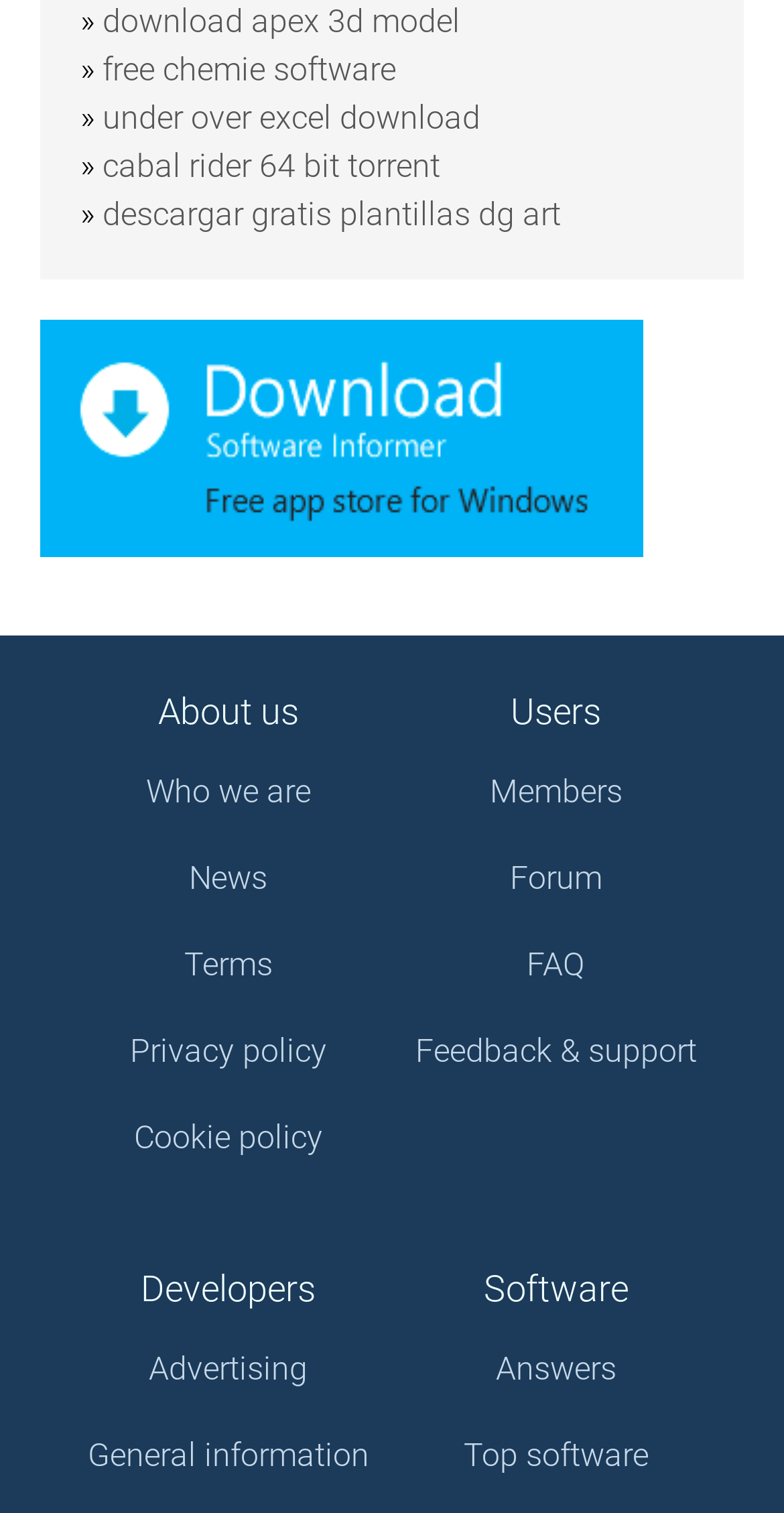Please locate the bounding box coordinates for the element that should be clicked to achieve the following instruction: "get top software". Ensure the coordinates are given as four float numbers between 0 and 1, i.e., [left, top, right, bottom].

[0.591, 0.947, 0.827, 0.979]